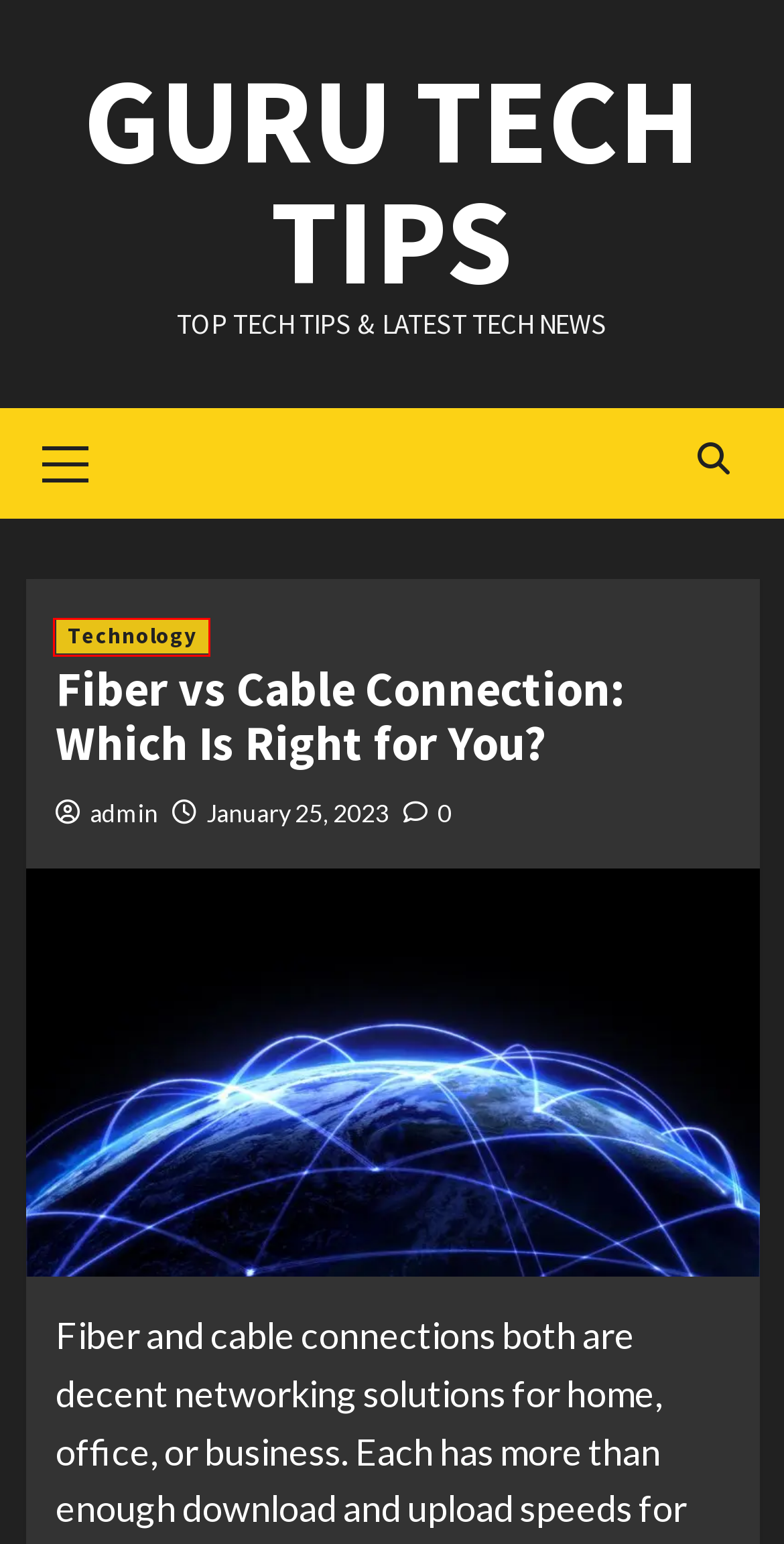Review the webpage screenshot provided, noting the red bounding box around a UI element. Choose the description that best matches the new webpage after clicking the element within the bounding box. The following are the options:
A. Technology - Guru Tech Tips
B. Gadgets - Guru Tech Tips
C. Guru Tech Tips - Top Tech Tips & Latest Tech News
D. 4 Activities You Can Take on in the Spring Season
E. Social Media - Guru Tech Tips
F. admin - Guru Tech Tips
G. Privacy Policy - Guru Tech Tips
H. Personal Body Armor – 4 Factors to Consider When Choosing the Best One for You

A